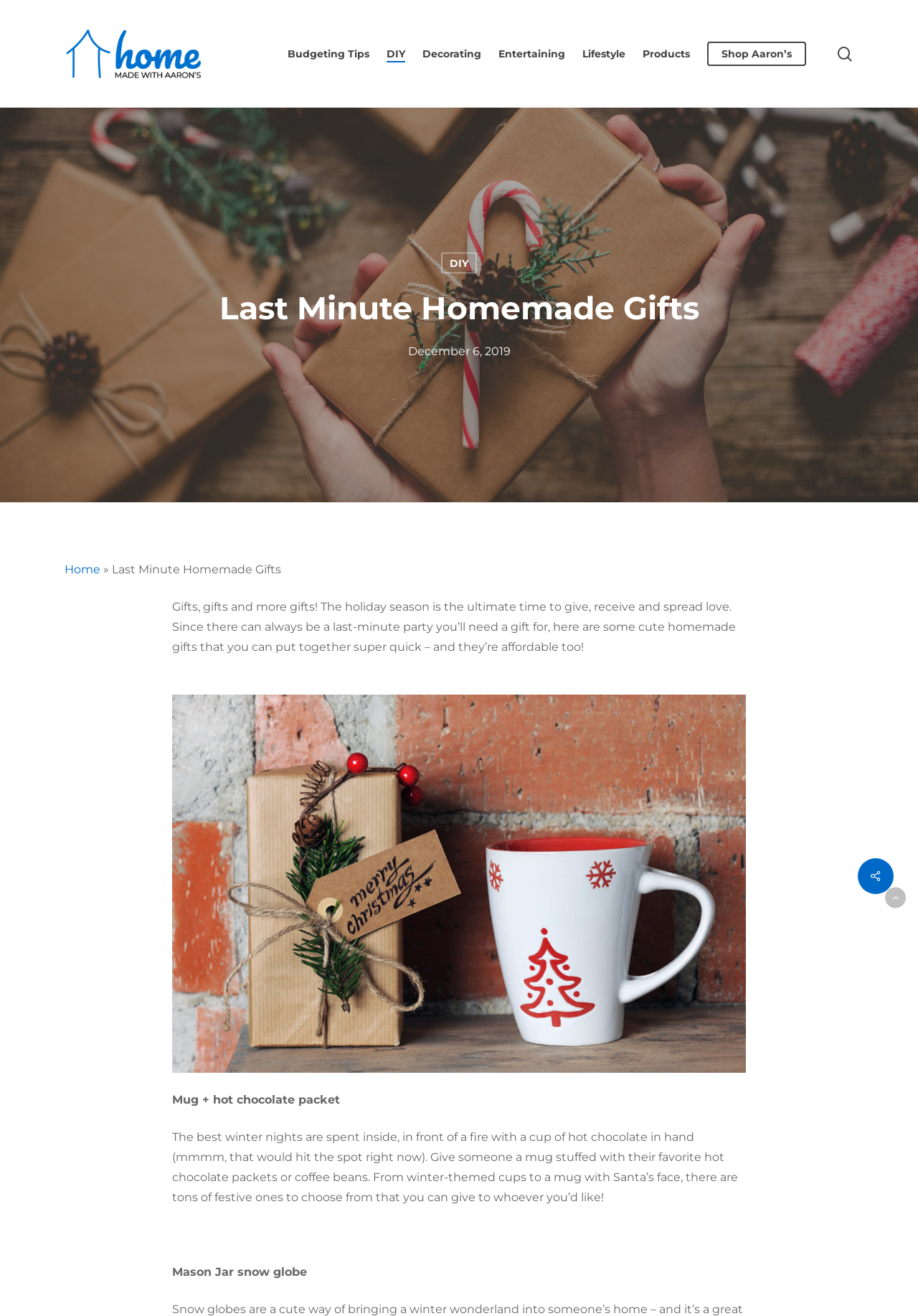Please find and report the bounding box coordinates of the element to click in order to perform the following action: "Go to Home Made with Aaron's homepage". The coordinates should be expressed as four float numbers between 0 and 1, in the format [left, top, right, bottom].

[0.07, 0.022, 0.222, 0.06]